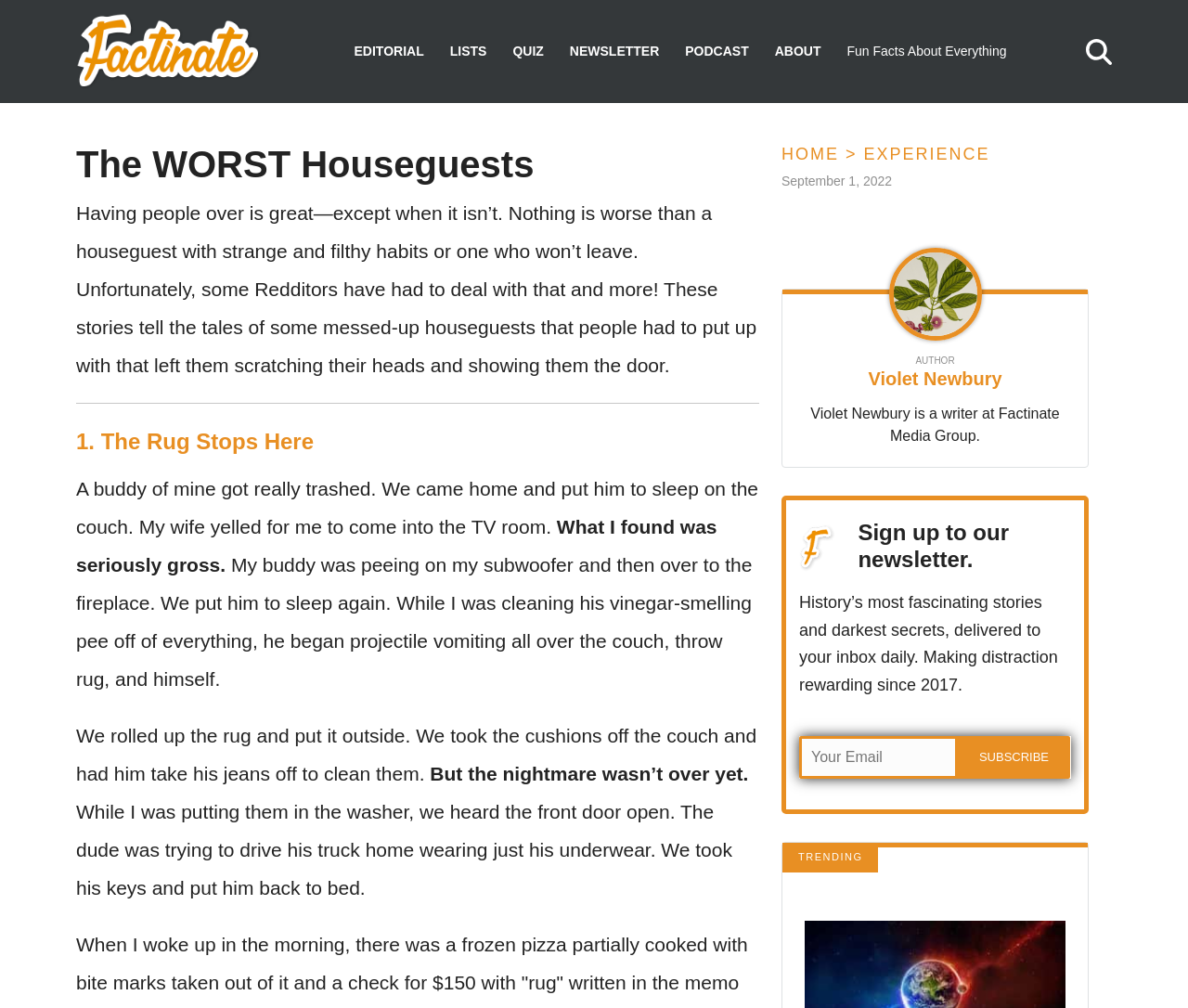Find the bounding box coordinates for the area that should be clicked to accomplish the instruction: "Read about the author Violet Newbury".

[0.67, 0.246, 0.905, 0.387]